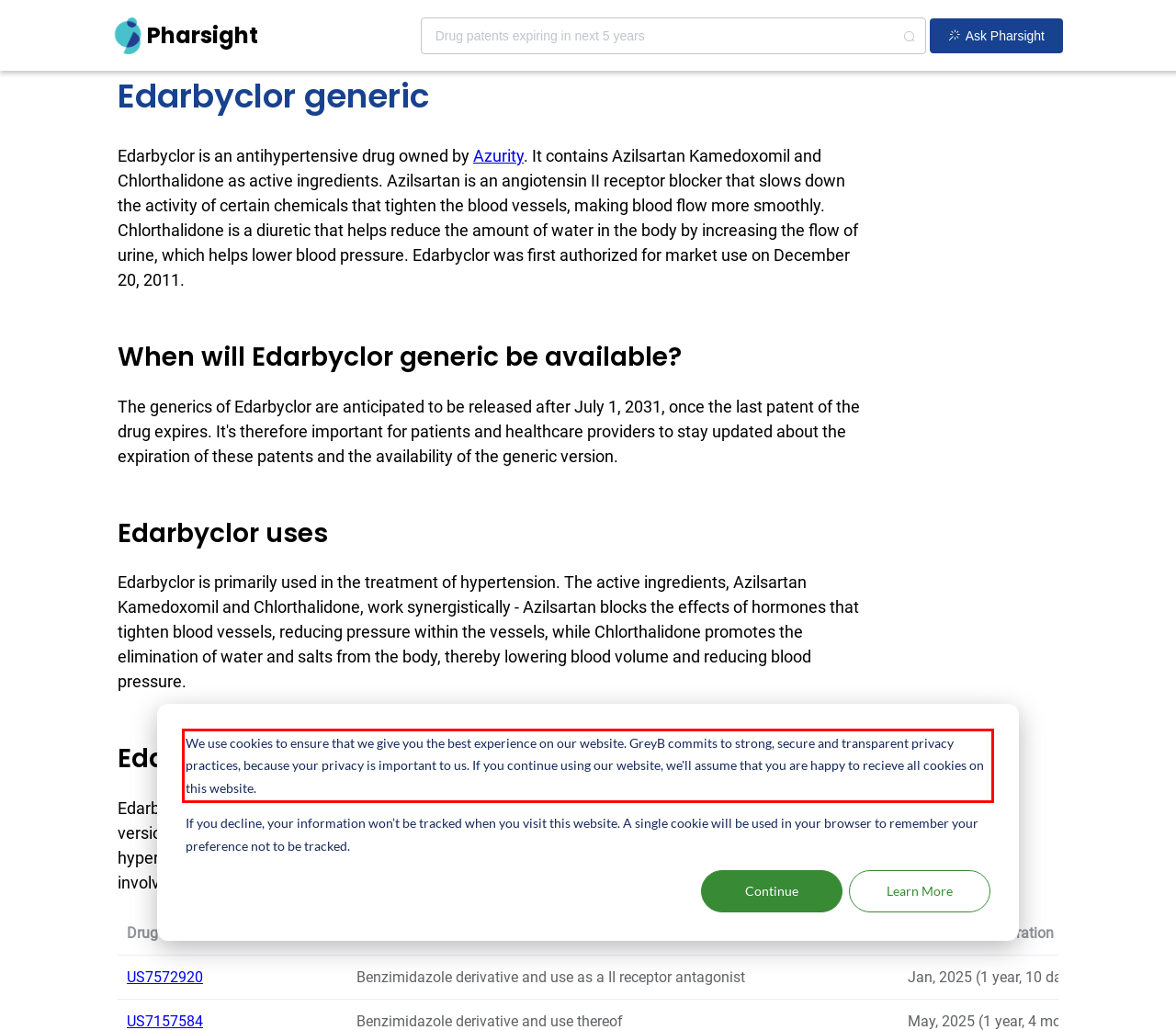Please recognize and transcribe the text located inside the red bounding box in the webpage image.

We use cookies to ensure that we give you the best experience on our website. GreyB commits to strong, secure and transparent privacy practices, because your privacy is important to us. If you continue using our website, we'll assume that you are happy to recieve all cookies on this website.